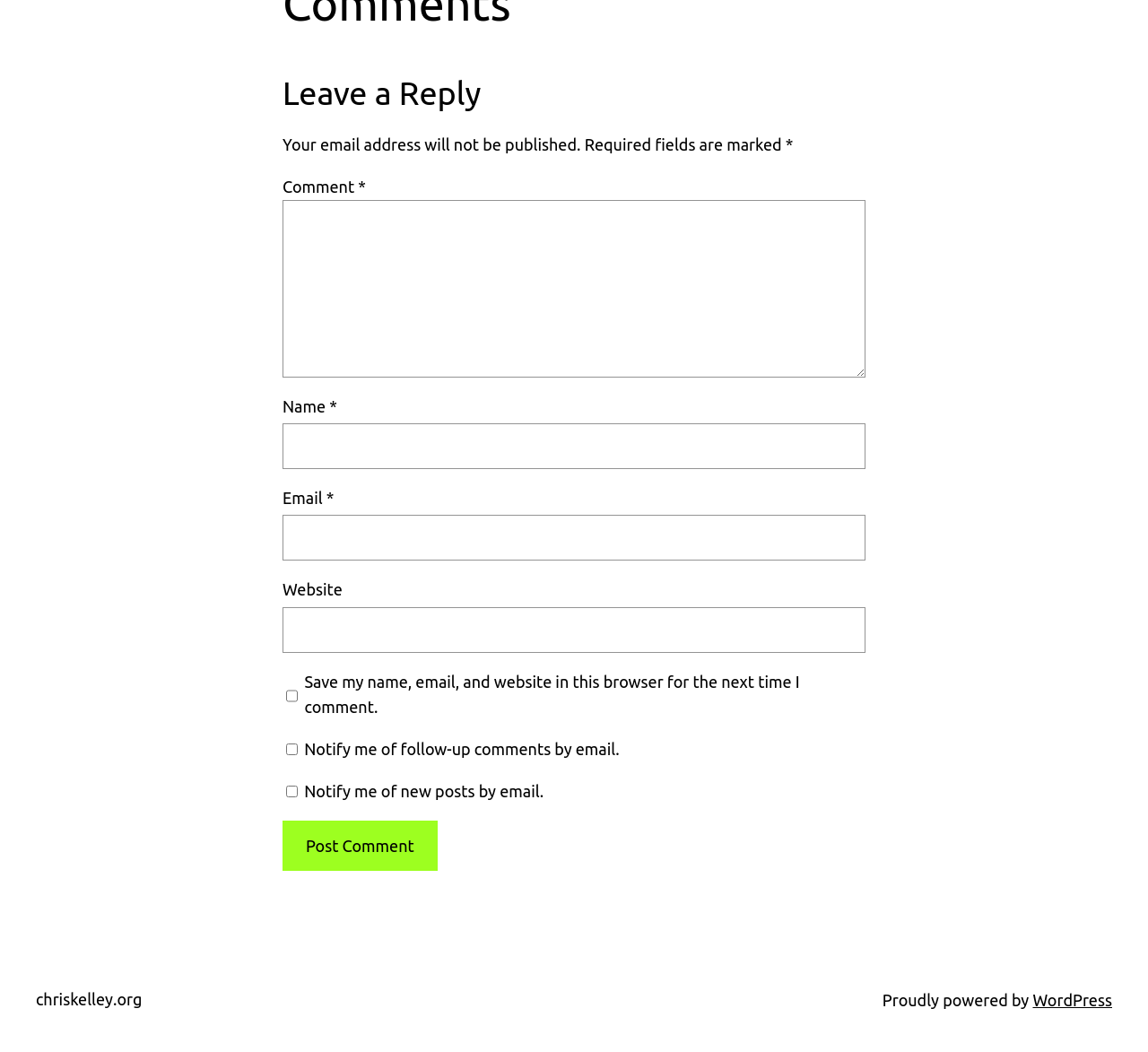What is the purpose of the textboxes?
Can you offer a detailed and complete answer to this question?

The textboxes are labeled as 'Comment', 'Name', 'Email', and 'Website', which suggests that they are used to input information for leaving a comment on the webpage. The required fields are marked with an asterisk, indicating that they must be filled in before submitting the comment.